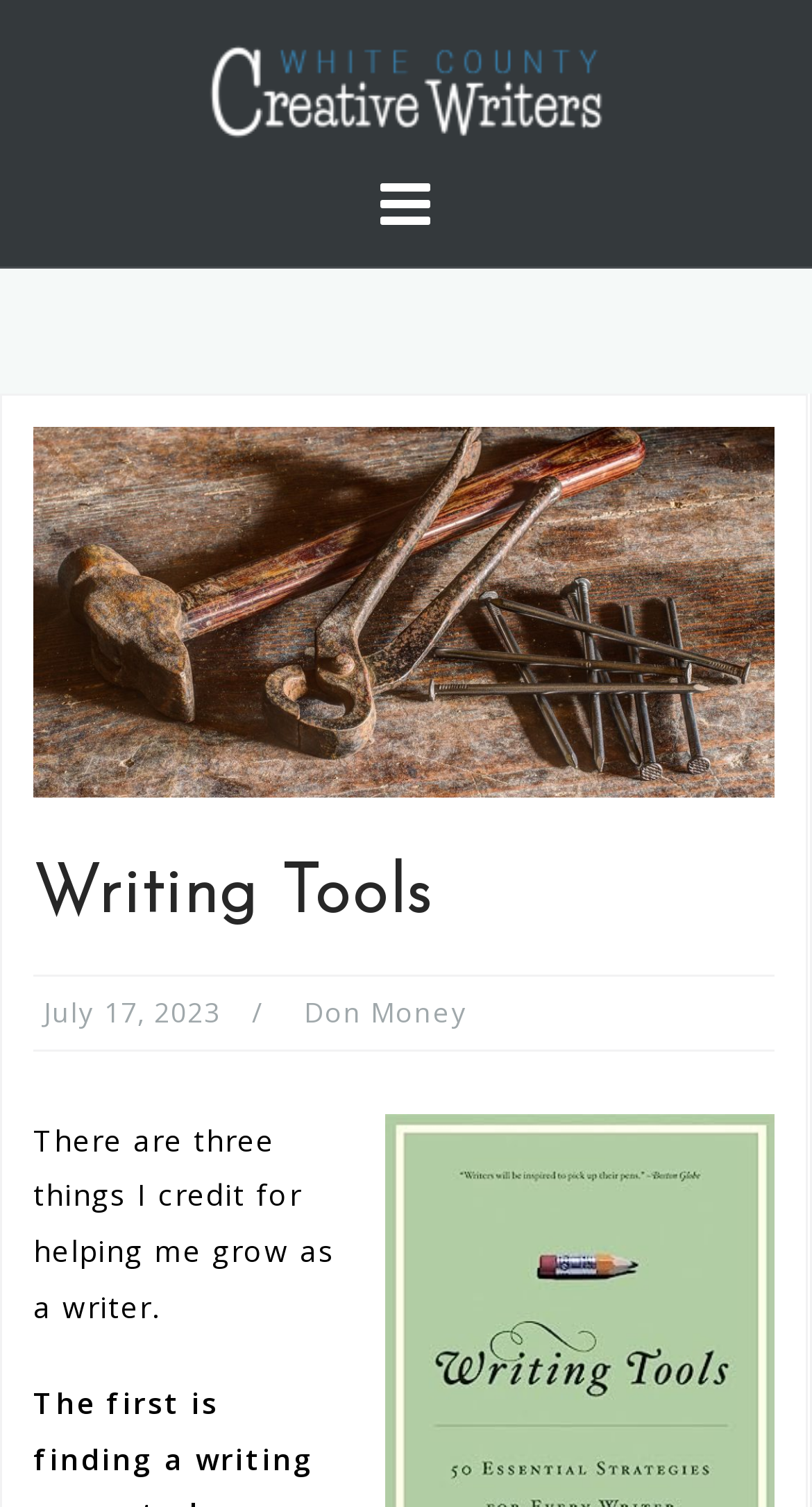Provide a one-word or short-phrase answer to the question:
What is the topic of the webpage?

Writing Tools